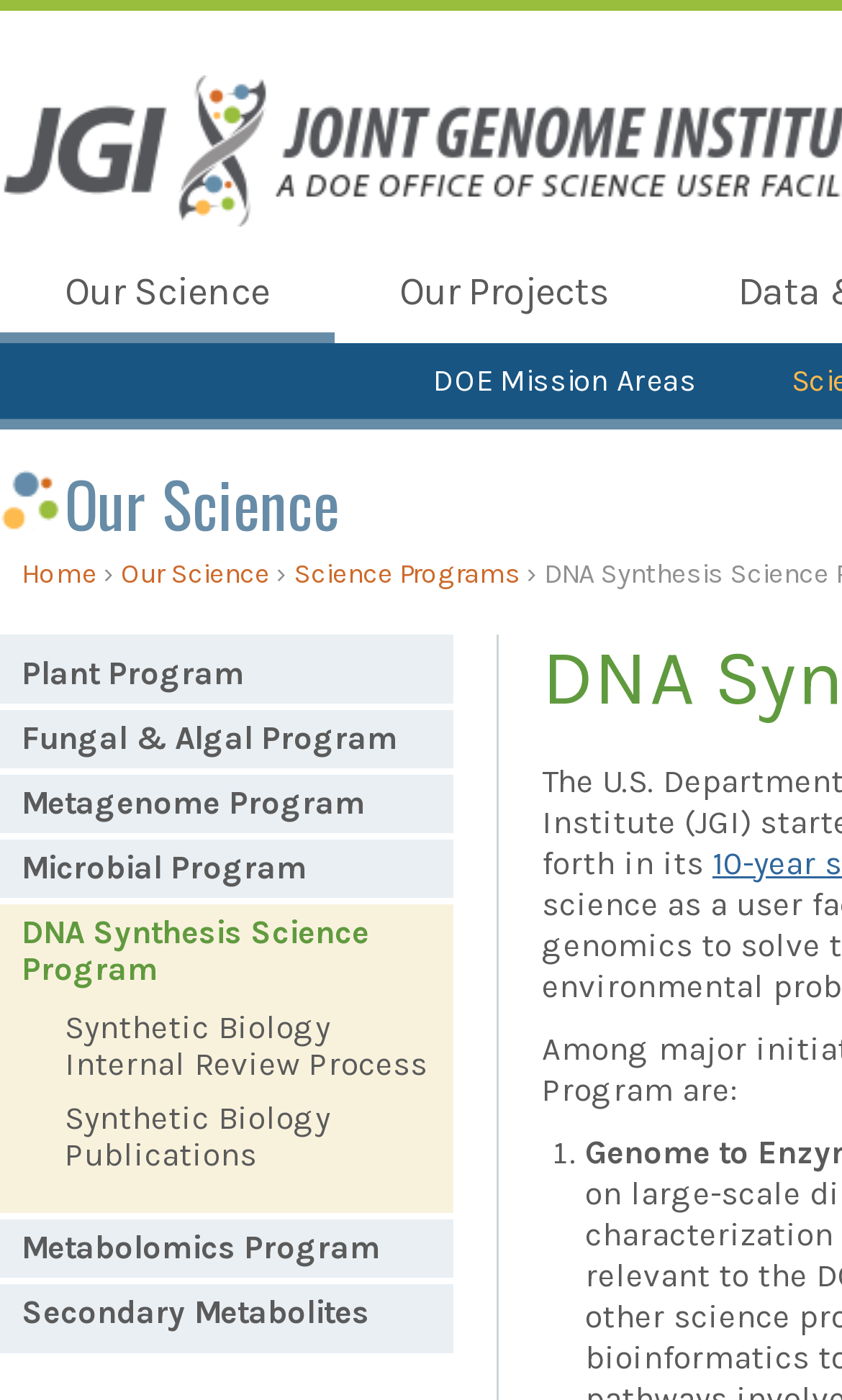Articulate a detailed summary of the webpage's content and design.

The webpage is focused on the DNA Synthesis Science Program, with a prominent title "DNA Synthesis Science Program - DOE Joint Genome Institute" at the top. 

Below the title, there are three main navigation links: "Our Science", "DOE Mission Areas", and "Our Projects", which are positioned horizontally across the top of the page. 

On the left side of the page, there is a vertical menu with several links, including "Home", "Our Science", "Science Programs", and multiple program-specific links such as "Plant Program", "Fungal & Algal Program", "Metagenome Program", and others. These links are stacked on top of each other, with the "Home" link at the top and the "Metabolomics Program" and "Secondary Metabolites" links at the bottom. 

The "Science Programs" link is followed by a numbered list, with the first item marked as "1.". 

Additionally, there are two more links on the page: "Synthetic Biology Internal Review Process" and "Synthetic Biology Publications", which are positioned below the vertical menu.